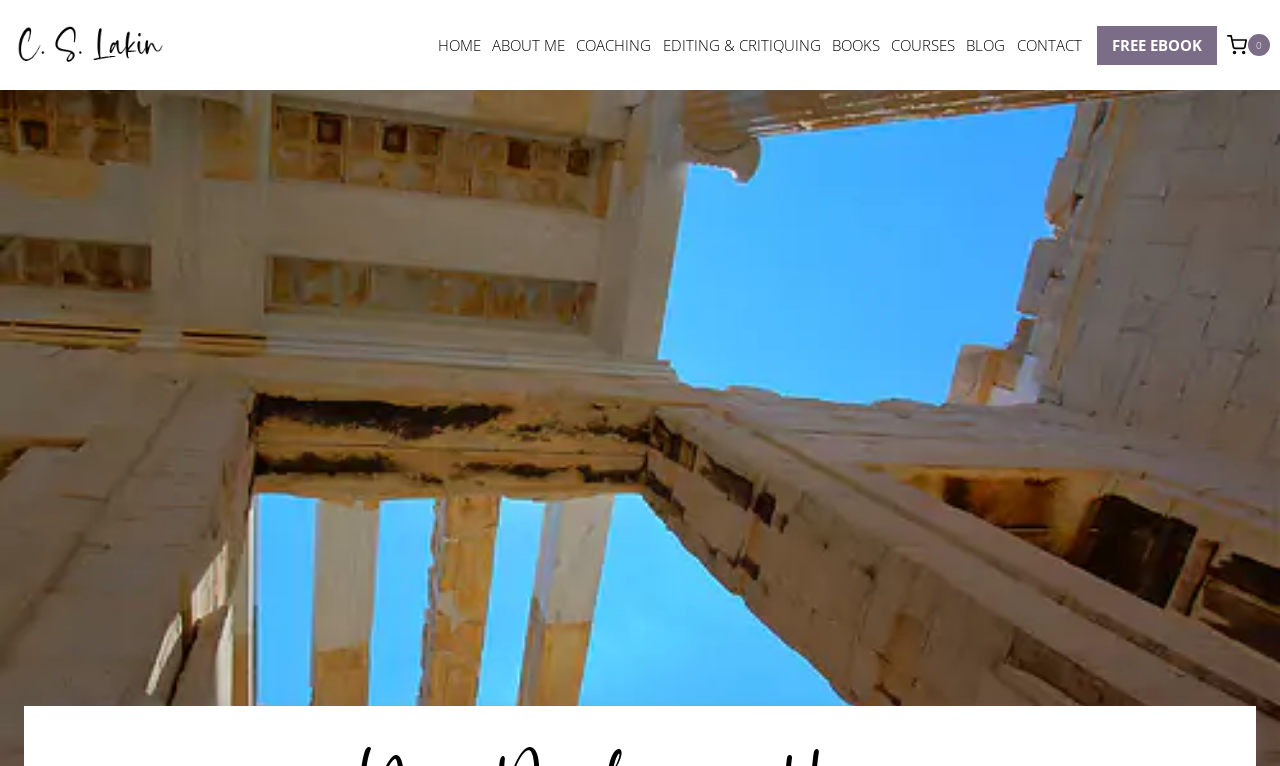Create a detailed narrative of the webpage’s visual and textual elements.

This webpage is titled "Your Novel as a House - C. S. Lakin" and features a prominent link to the author's name, accompanied by a small image, at the top left corner. Below this, a primary navigation menu spans across the top of the page, containing 8 links: "HOME", "ABOUT ME", "COACHING", "EDITING & CRITIQUING", "BOOKS", "COURSES", "BLOG", and "CONTACT", arranged in a horizontal sequence.

On the right side of the page, near the top, there is a link to a "FREE EBOOK" and a shopping cart icon with a small image and the text "0" indicating the number of items in the cart.

The main content of the page begins with a thought-provoking prompt, inviting the reader to imagine their novel as an ancient Greek building, like the Parthenon.